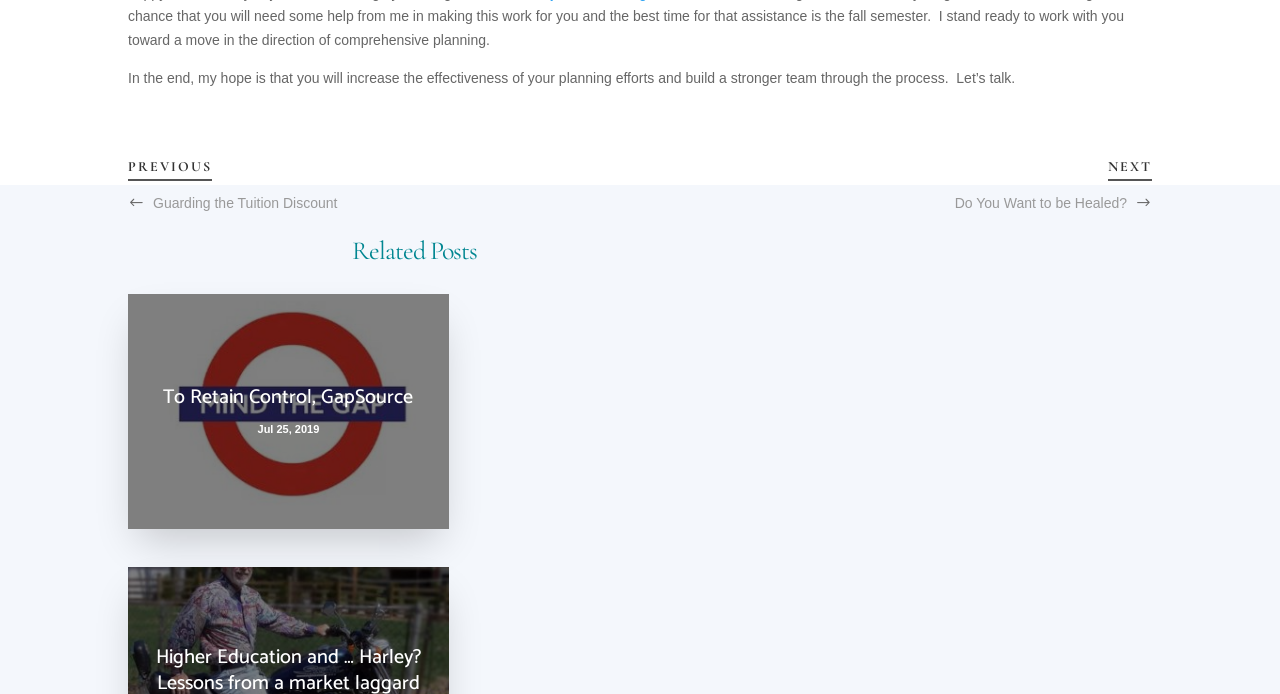How many related posts are shown?
Give a thorough and detailed response to the question.

There is only one related post shown, which is indicated by the single link element below the 'Related Posts' heading.